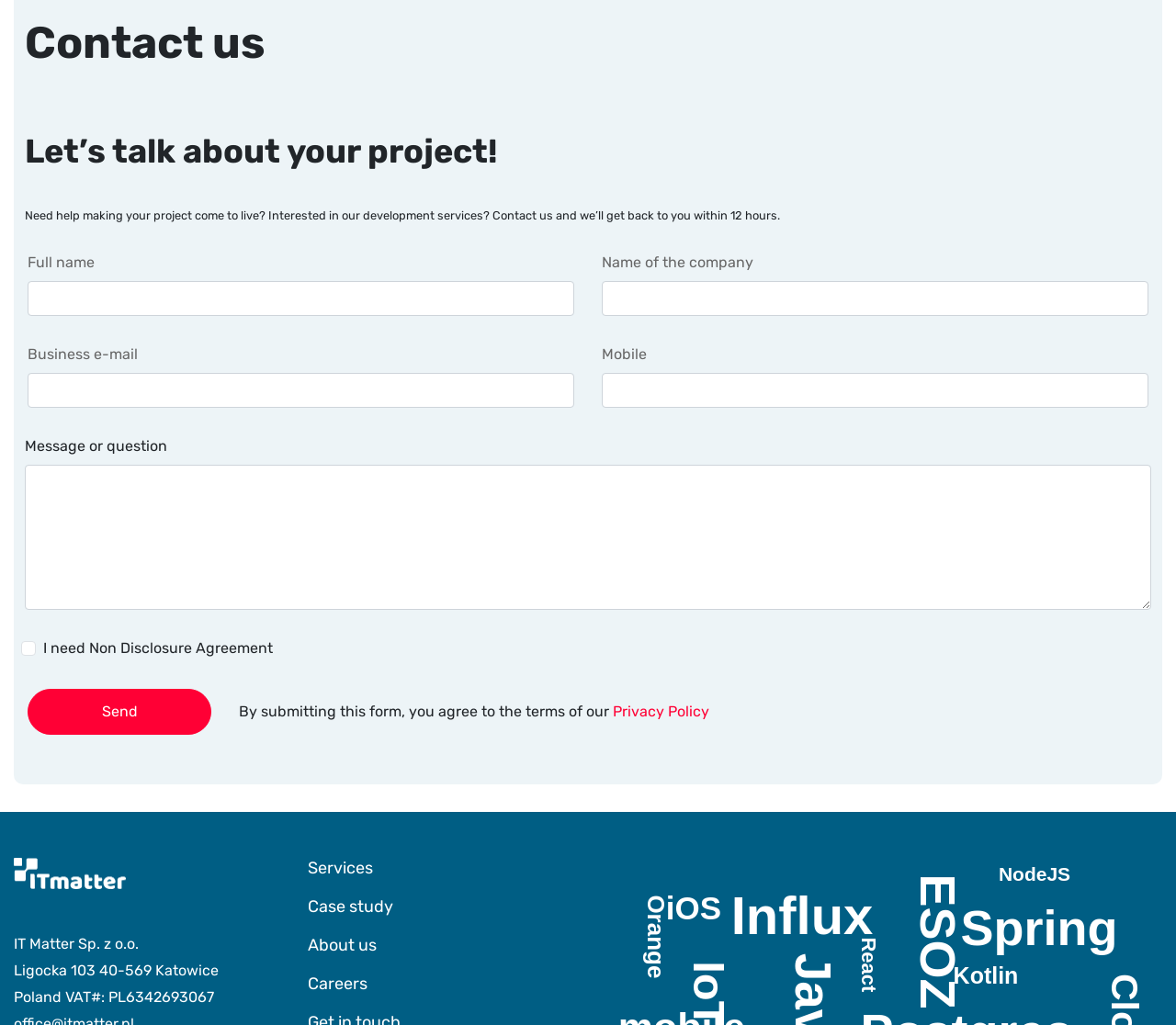Determine the bounding box coordinates for the clickable element to execute this instruction: "Click the link to Privacy Policy". Provide the coordinates as four float numbers between 0 and 1, i.e., [left, top, right, bottom].

[0.521, 0.685, 0.603, 0.702]